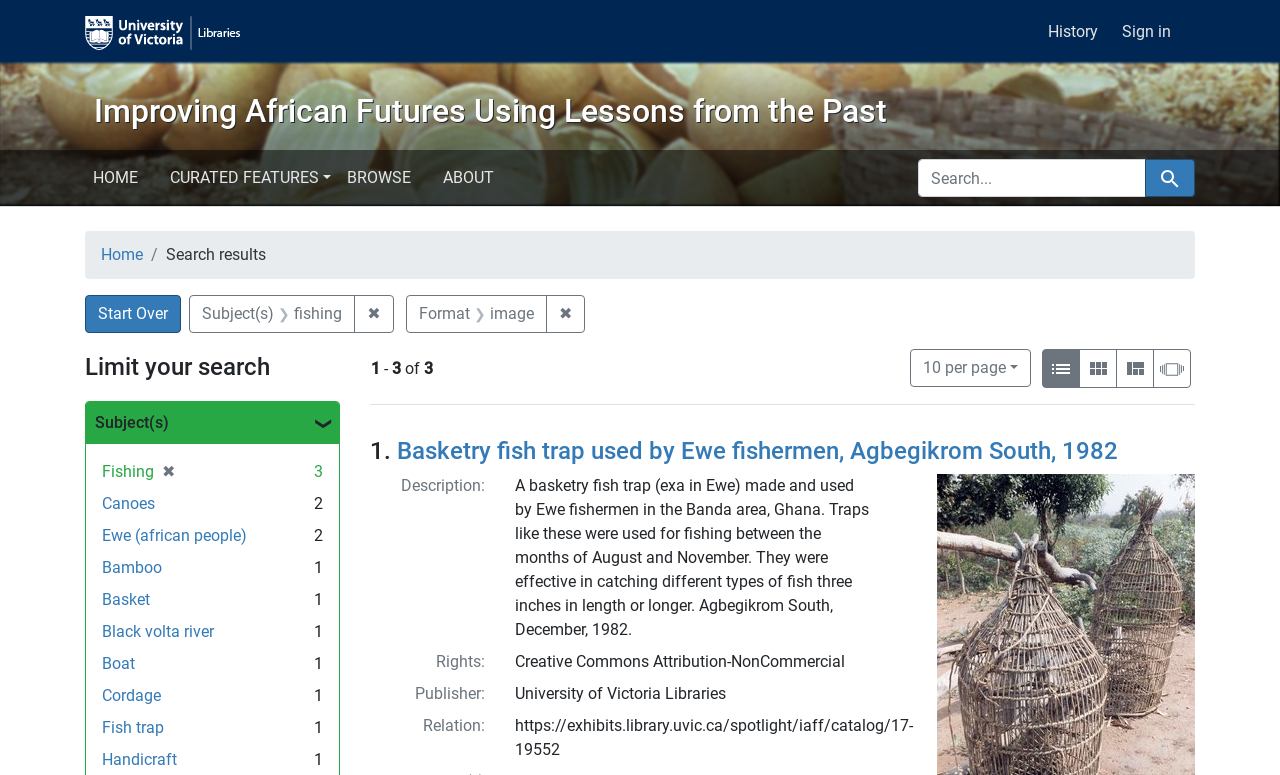Please locate the clickable area by providing the bounding box coordinates to follow this instruction: "View results as Gallery".

[0.843, 0.451, 0.873, 0.501]